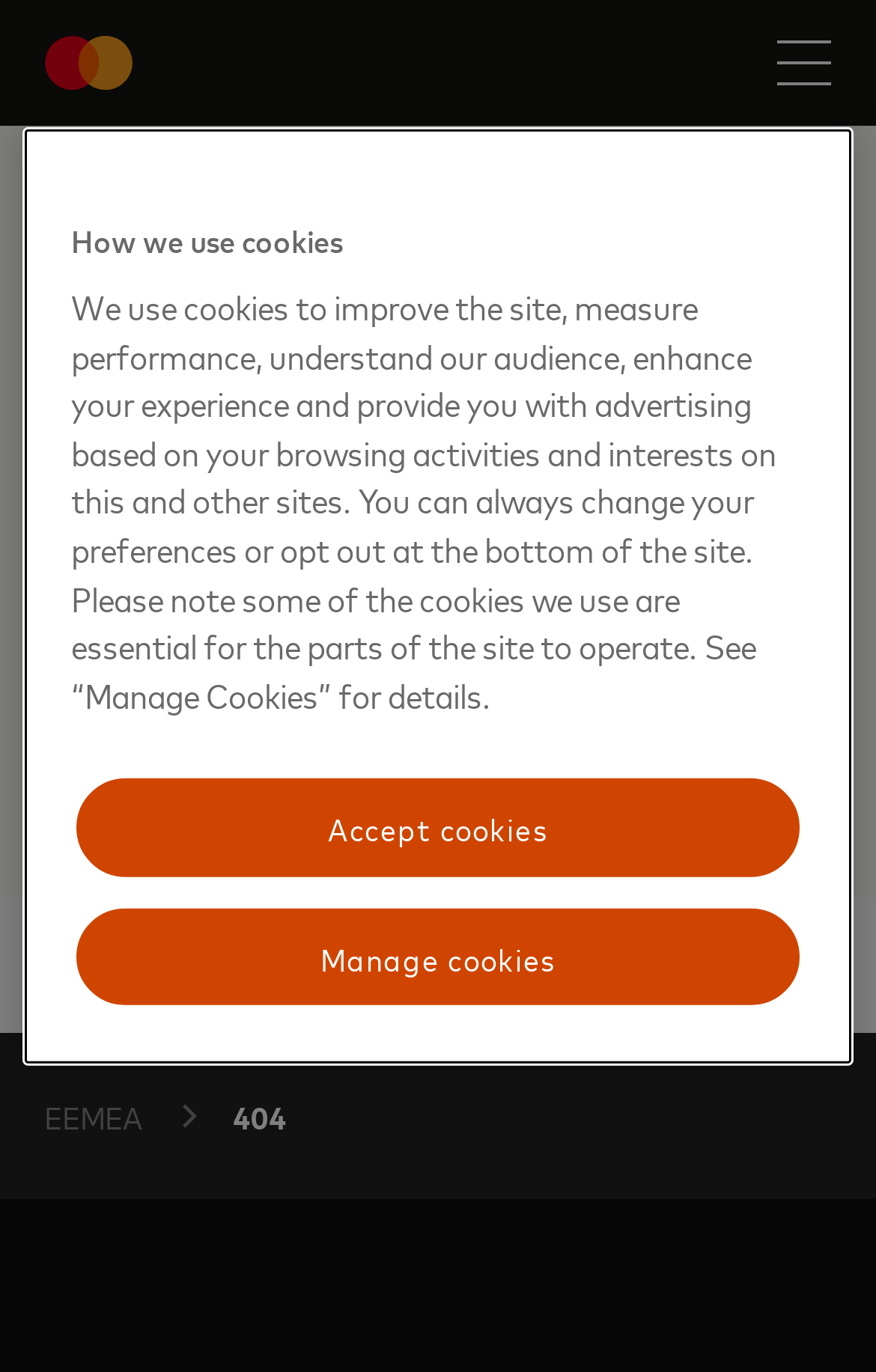Construct a thorough caption encompassing all aspects of the webpage.

The webpage is a 404 error page from Mastercard Newsroom. At the top left, there is a link with a plugin object. On the top right, there is a button. The main content of the page is divided into two sections. The first section has a heading "404" followed by a subheading "Don't worry, everything's under control...". Below this, there is a paragraph of text explaining that the page cannot be found and will automatically redirect to the homepage. The paragraph also includes a link to click if the redirection doesn't happen.

Below this section, there are four social media links, namely LinkedIn, Twitter, Facebook, and Email, each accompanied by an image. These links are aligned horizontally and take up about half of the page's width.

Further down, there is another link "EEMEA" with an image next to it. Below this, there is a static text "404" again. At the bottom of the page, there is a cookie banner with a heading "How we use cookies" and a long paragraph of text explaining the use of cookies on the site. The banner also includes two buttons, "Accept cookies" and "Manage cookies".